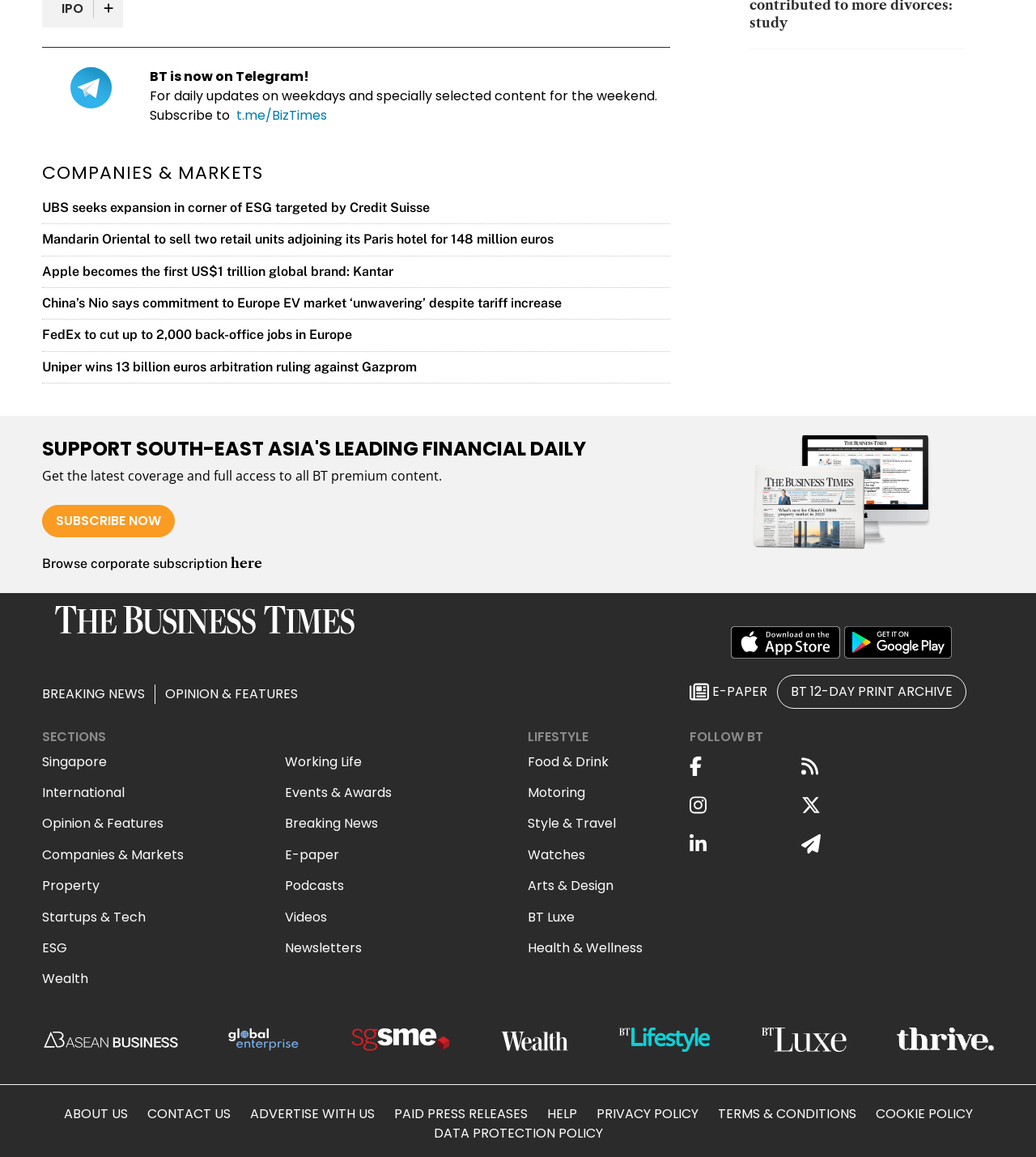Using the description "Arts & Design", predict the bounding box of the relevant HTML element.

[0.509, 0.471, 0.592, 0.487]